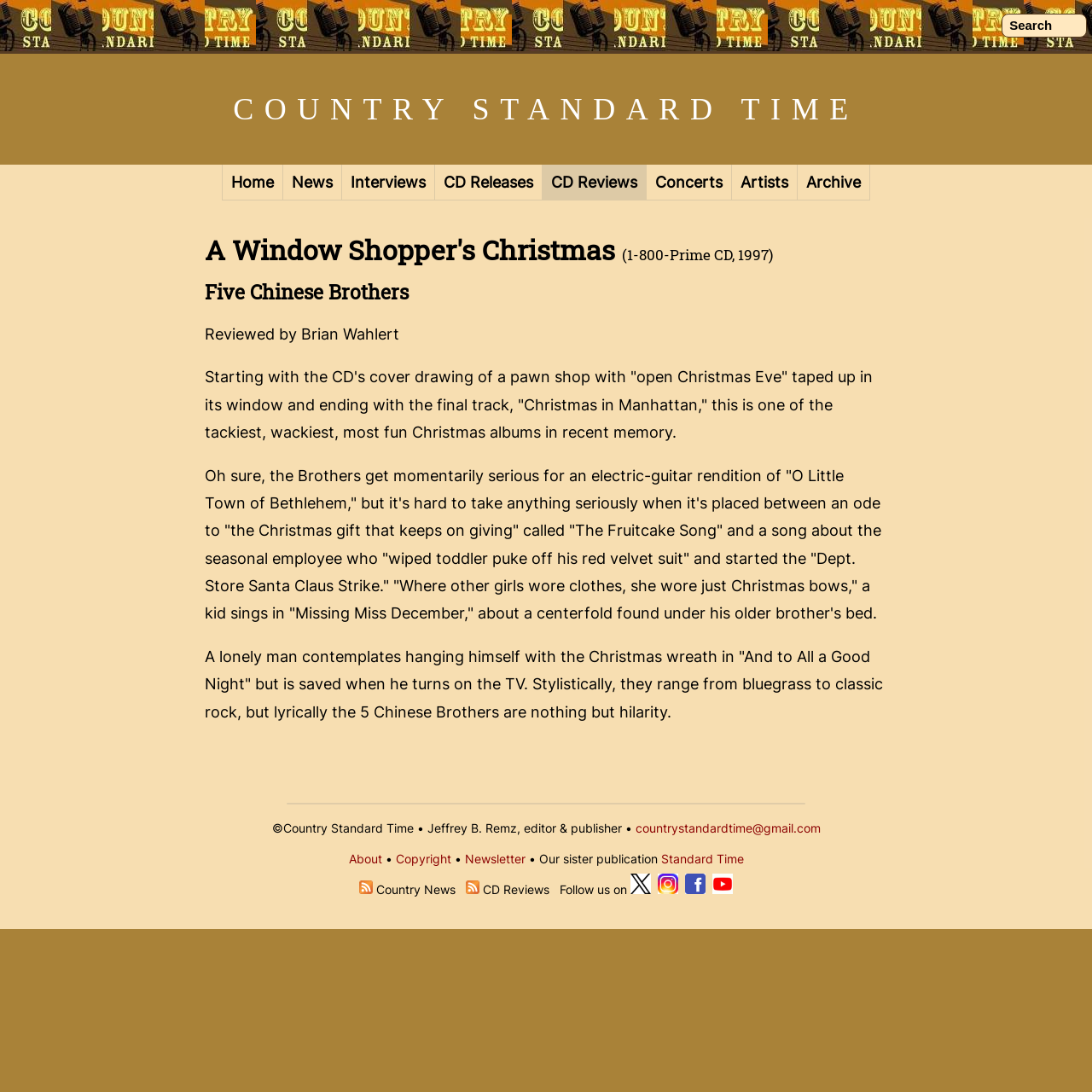Please find the bounding box coordinates of the element that needs to be clicked to perform the following instruction: "Contact the editor via email". The bounding box coordinates should be four float numbers between 0 and 1, represented as [left, top, right, bottom].

[0.582, 0.751, 0.751, 0.765]